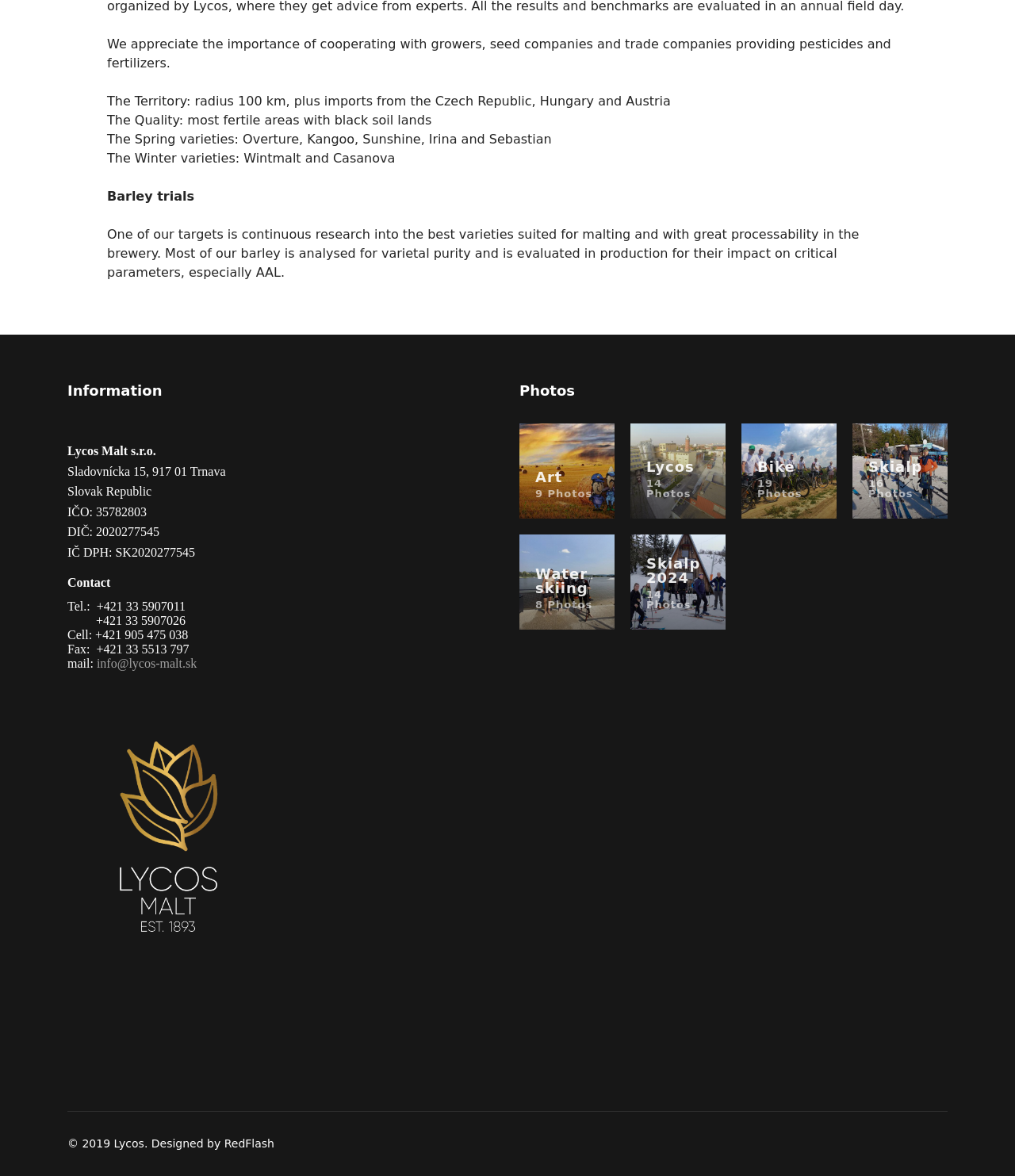Determine the bounding box coordinates for the HTML element mentioned in the following description: "Skialp 2024 14 Photos". The coordinates should be a list of four floats ranging from 0 to 1, represented as [left, top, right, bottom].

[0.621, 0.454, 0.715, 0.535]